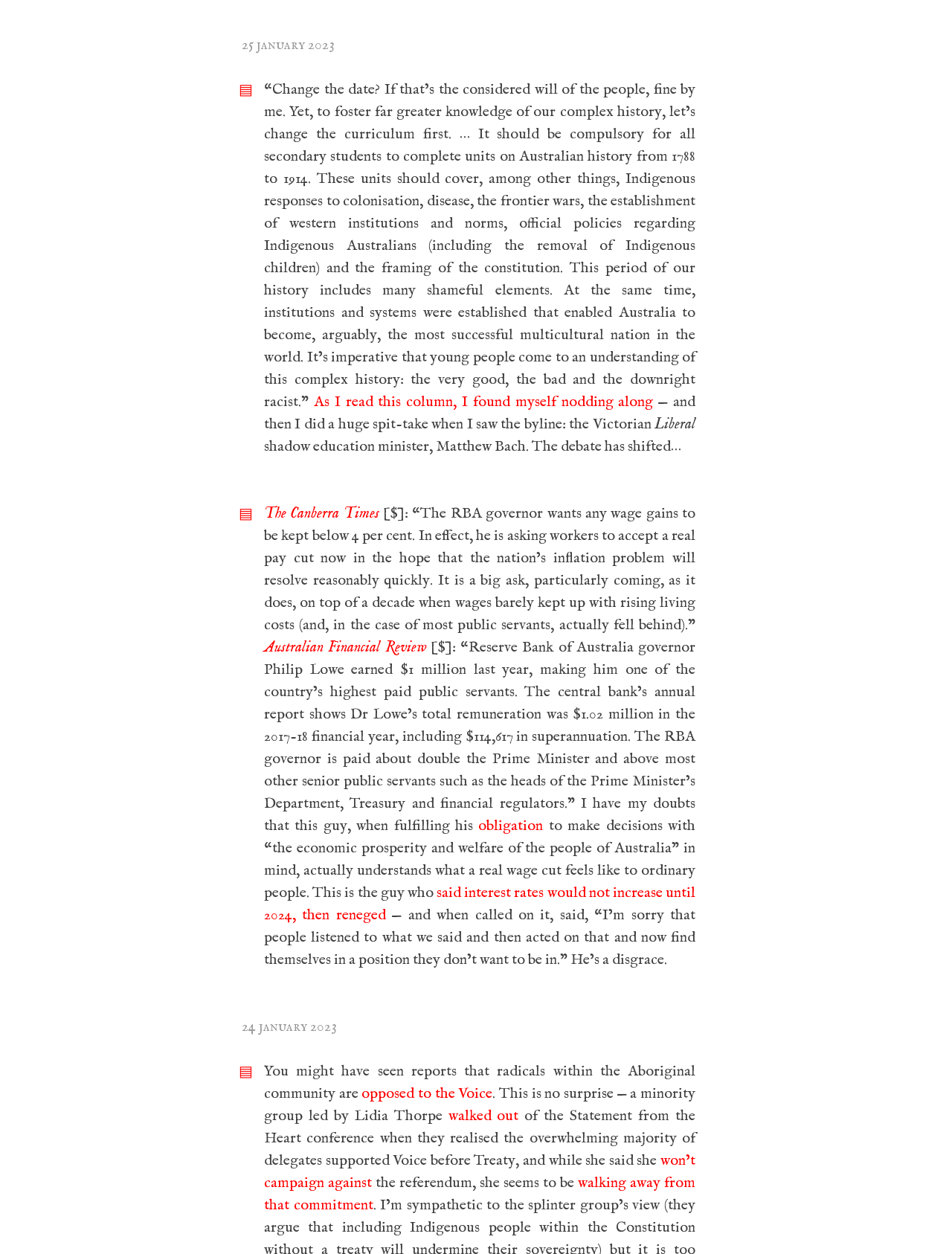How many links are in the first article?
Based on the image, answer the question in a detailed manner.

I counted the number of link elements within the first article element, and there are three of them, with texts '▤', 'As I read this column, I found myself nodding along', and '— and then I did a huge spit-take when I saw the byline: the Victorian'.